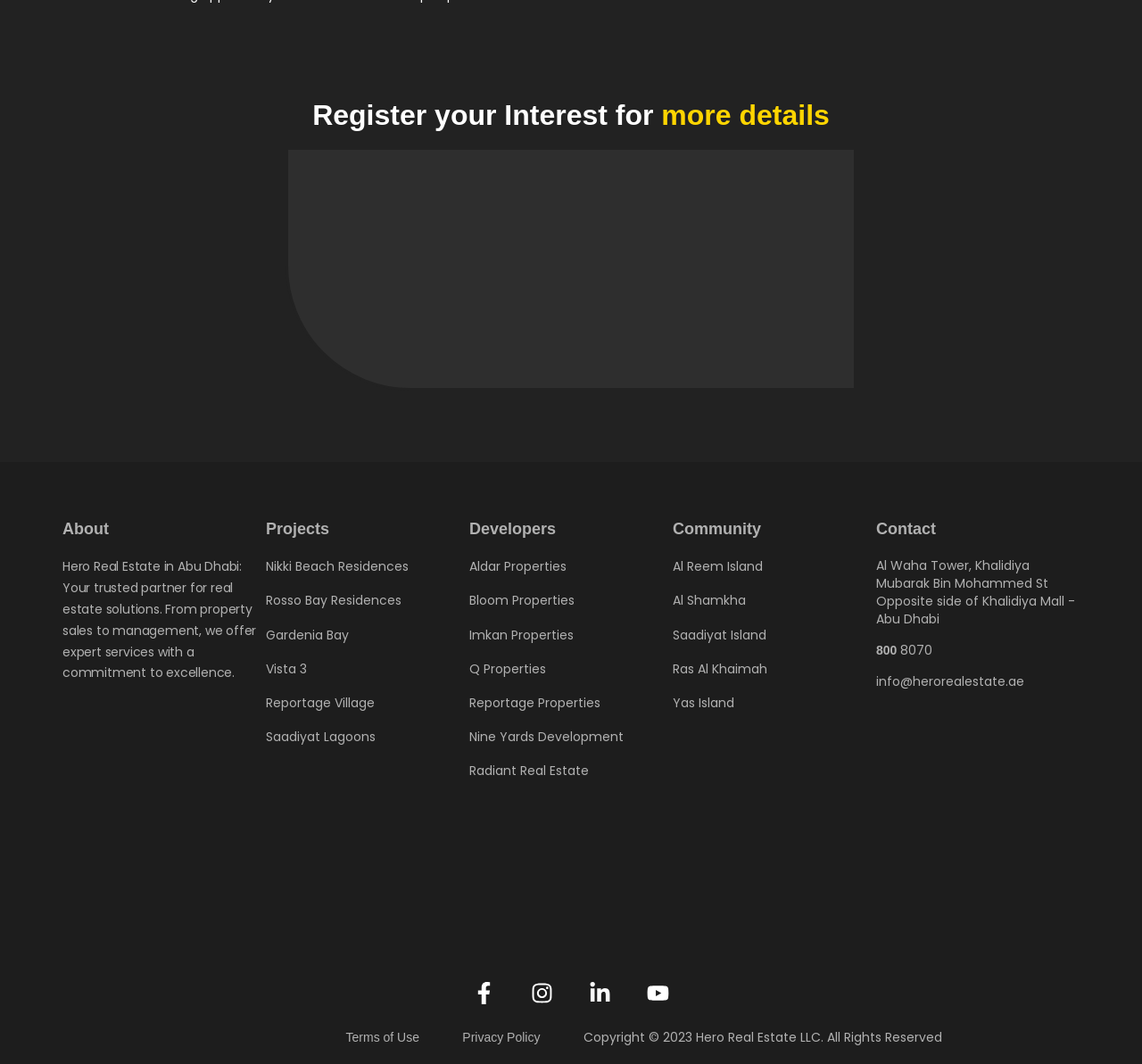Based on the image, give a detailed response to the question: What is the location of Hero Real Estate's office?

The contact information section of the webpage provides the address of Hero Real Estate's office, which is located at Al Waha Tower, Khalidiya Mubarak Bin Mohammed St Opposite side of Khalidiya Mall - Abu Dhabi.